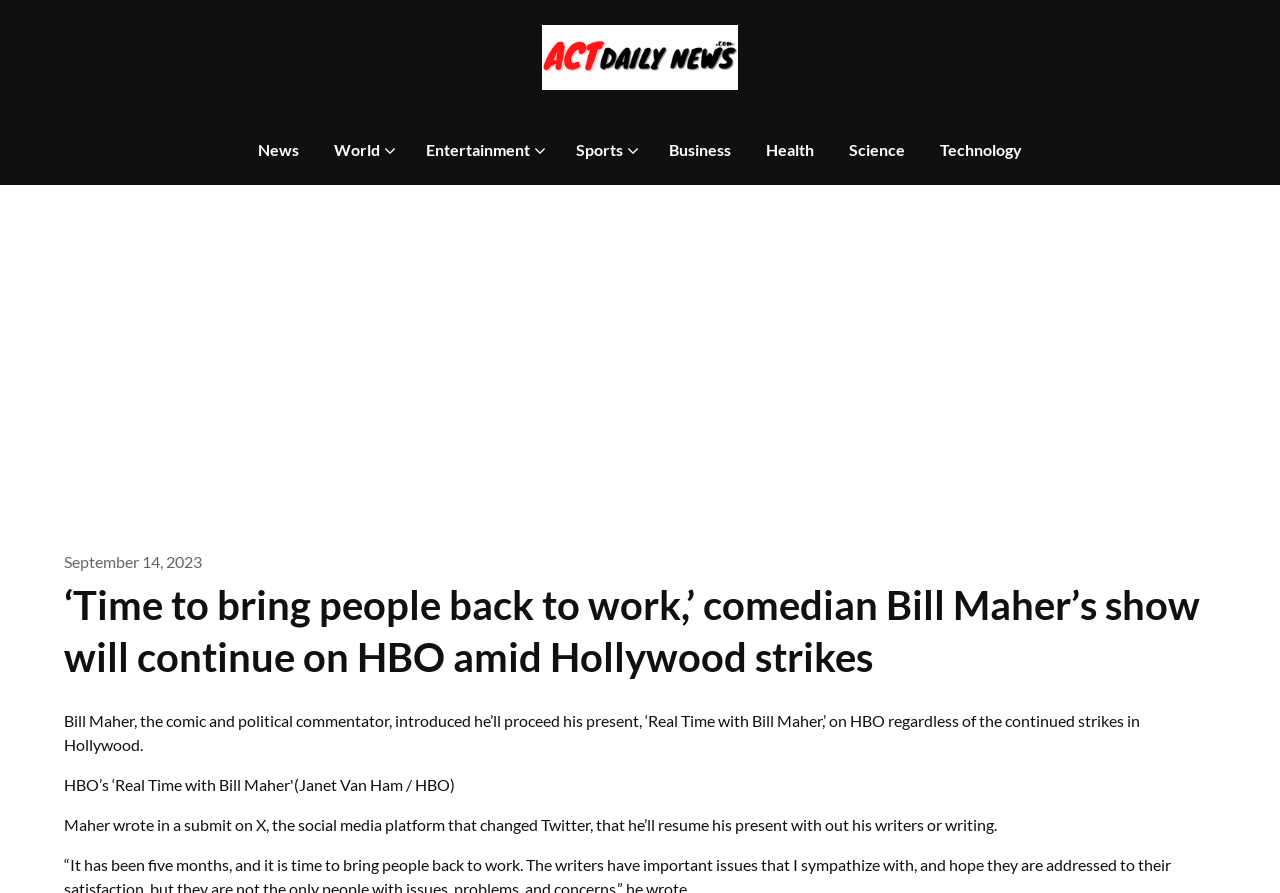Determine the bounding box coordinates of the section to be clicked to follow the instruction: "Click on the 'News' link". The coordinates should be given as four float numbers between 0 and 1, formatted as [left, top, right, bottom].

[0.189, 0.13, 0.246, 0.207]